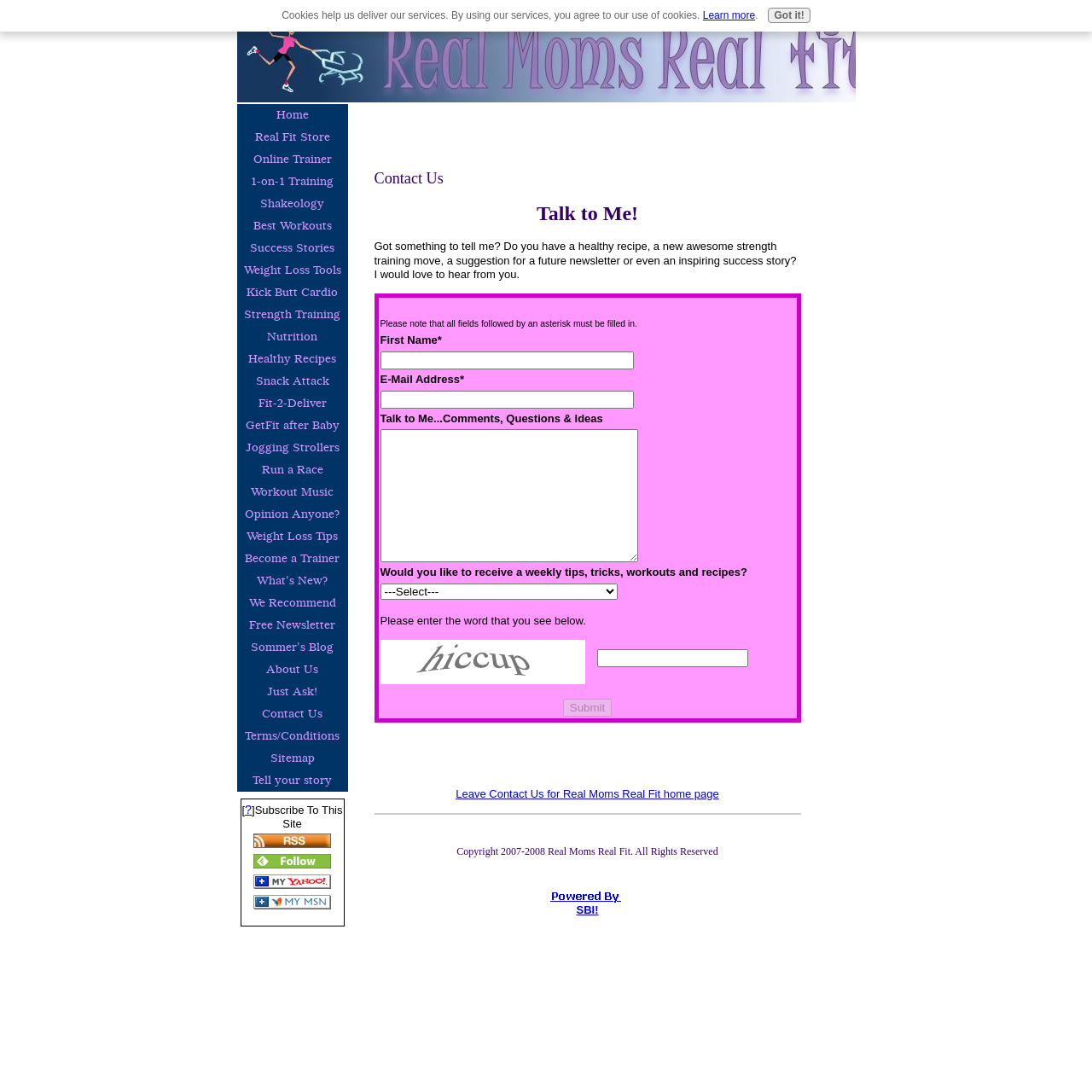Specify the bounding box coordinates of the area to click in order to execute this command: 'Enter your email address'. The coordinates should consist of four float numbers ranging from 0 to 1, and should be formatted as [left, top, right, bottom].

[0.348, 0.357, 0.58, 0.374]